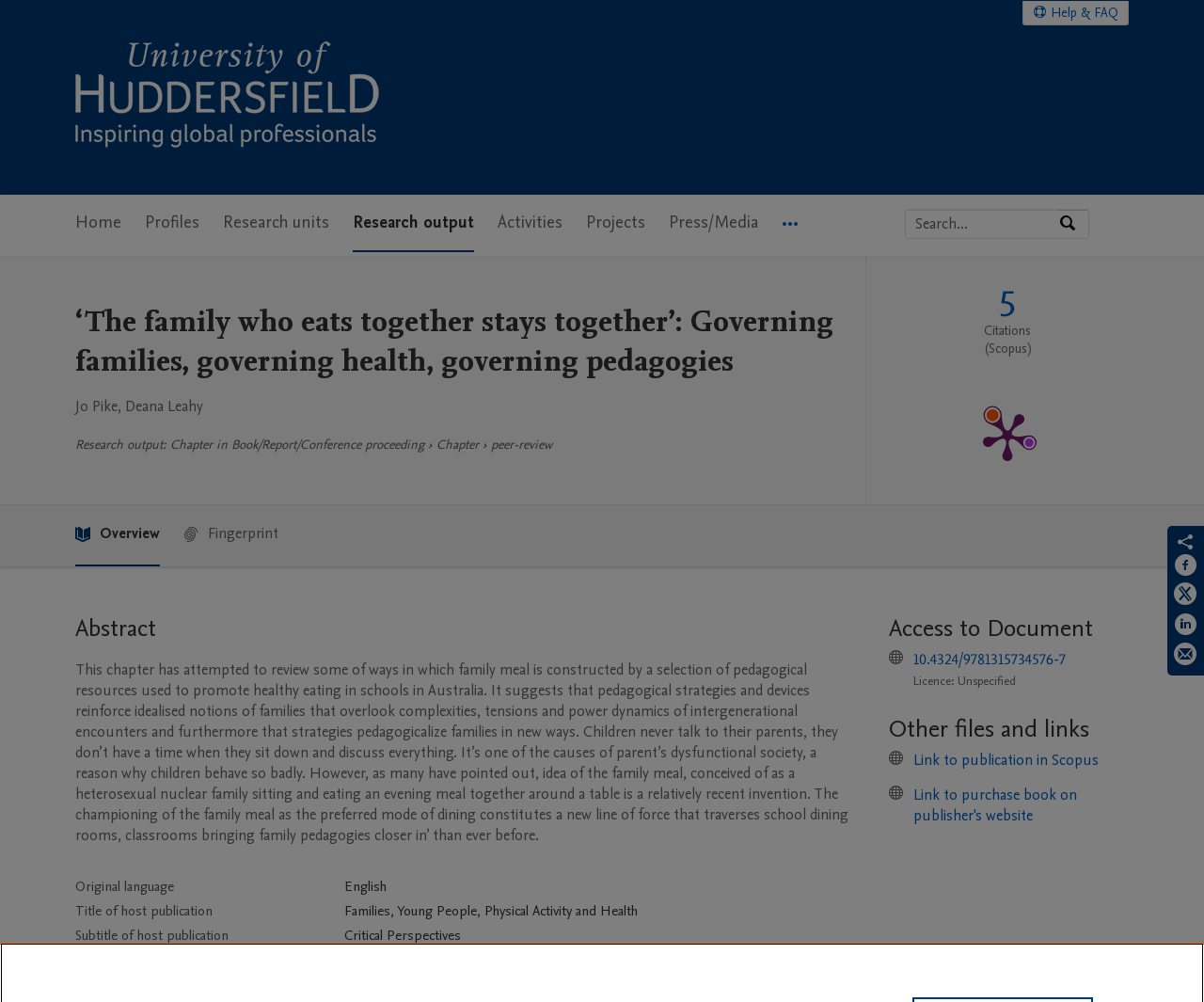Identify the bounding box coordinates for the region of the element that should be clicked to carry out the instruction: "Go to Help & FAQ". The bounding box coordinates should be four float numbers between 0 and 1, i.e., [left, top, right, bottom].

[0.85, 0.001, 0.937, 0.024]